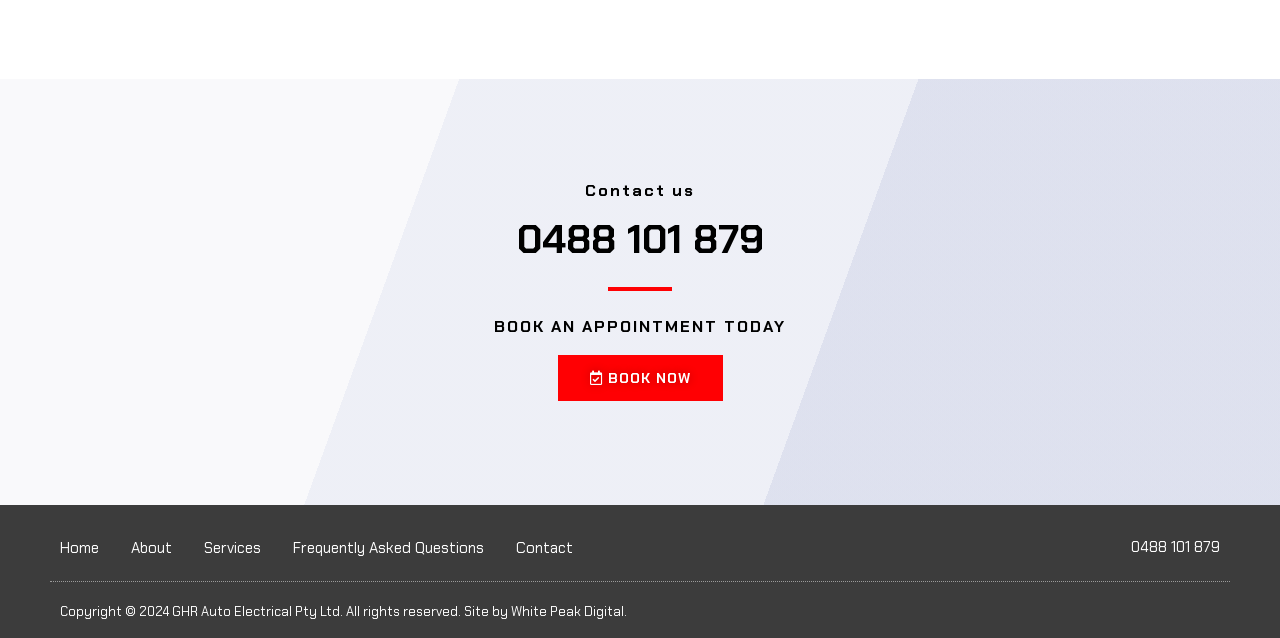What is the call-to-action button text?
Craft a detailed and extensive response to the question.

The call-to-action button is located below the heading 'BOOK AN APPOINTMENT TODAY' and has the text 'BOOK NOW'.